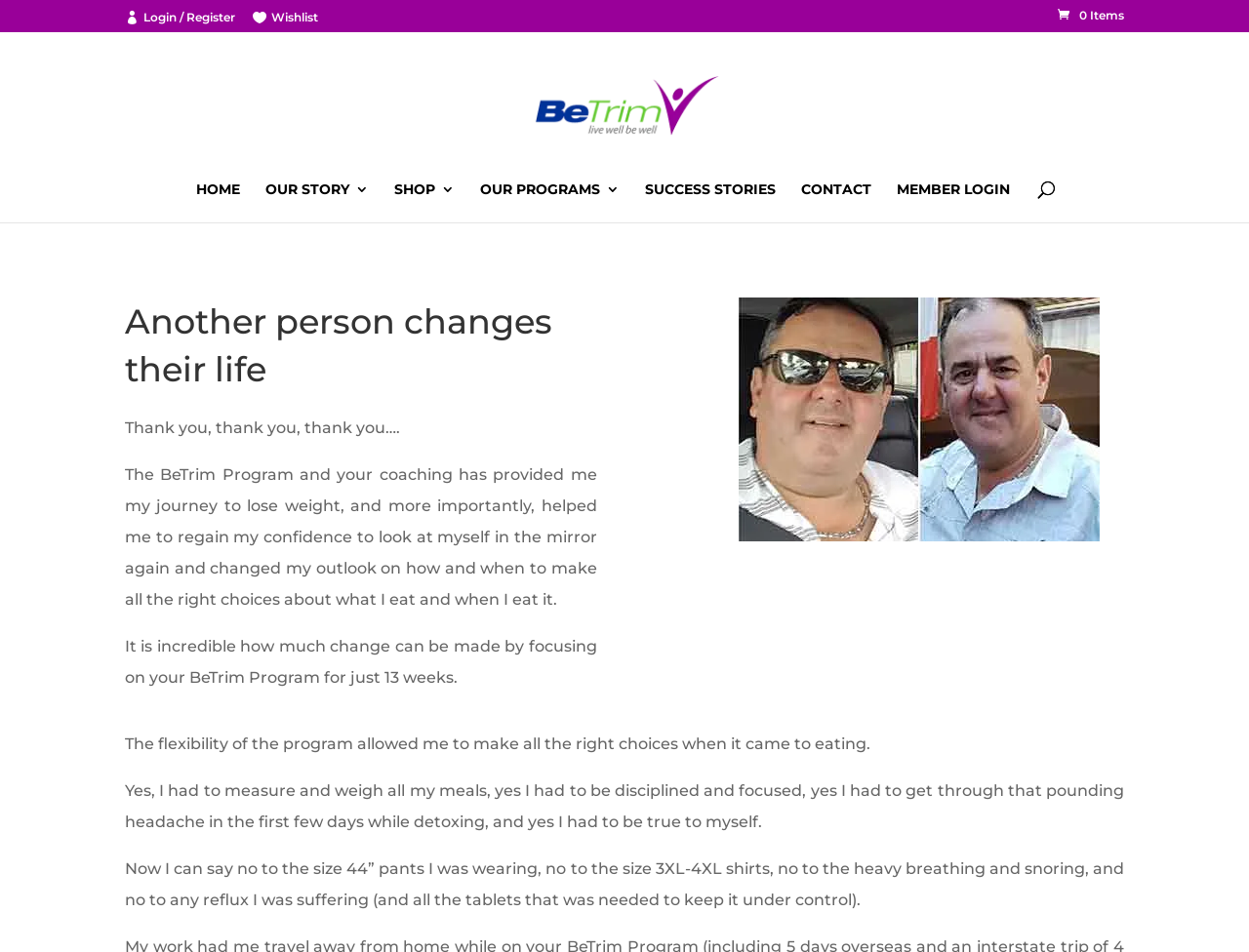Given the element description: " Login / Register", predict the bounding box coordinates of this UI element. The coordinates must be four float numbers between 0 and 1, given as [left, top, right, bottom].

[0.1, 0.009, 0.188, 0.034]